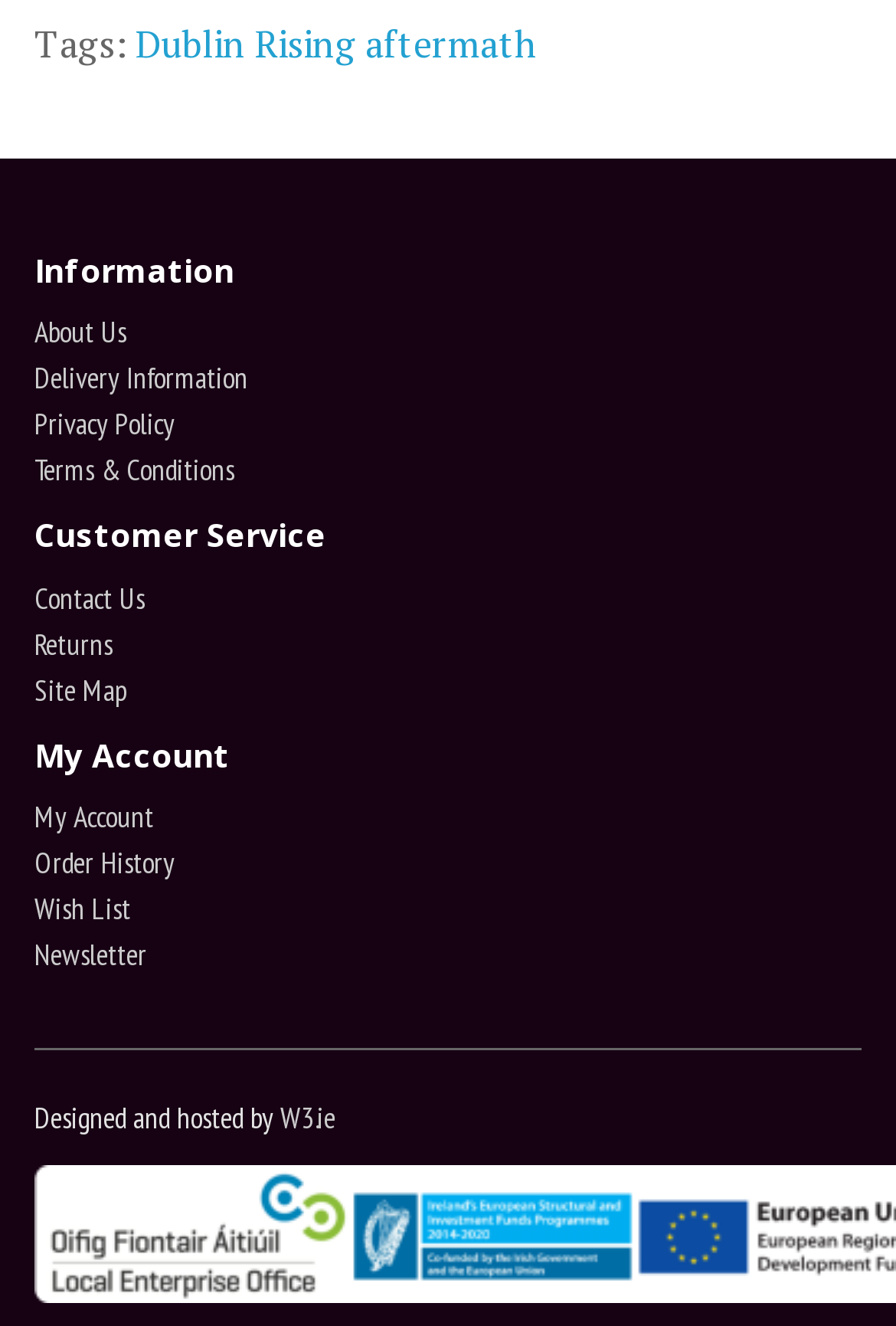From the image, can you give a detailed response to the question below:
How many links are under 'Customer Service'?

Under the heading 'Customer Service' with ID 91, I counted two links: 'Contact Us' with ID 233 and 'Returns' with ID 234.